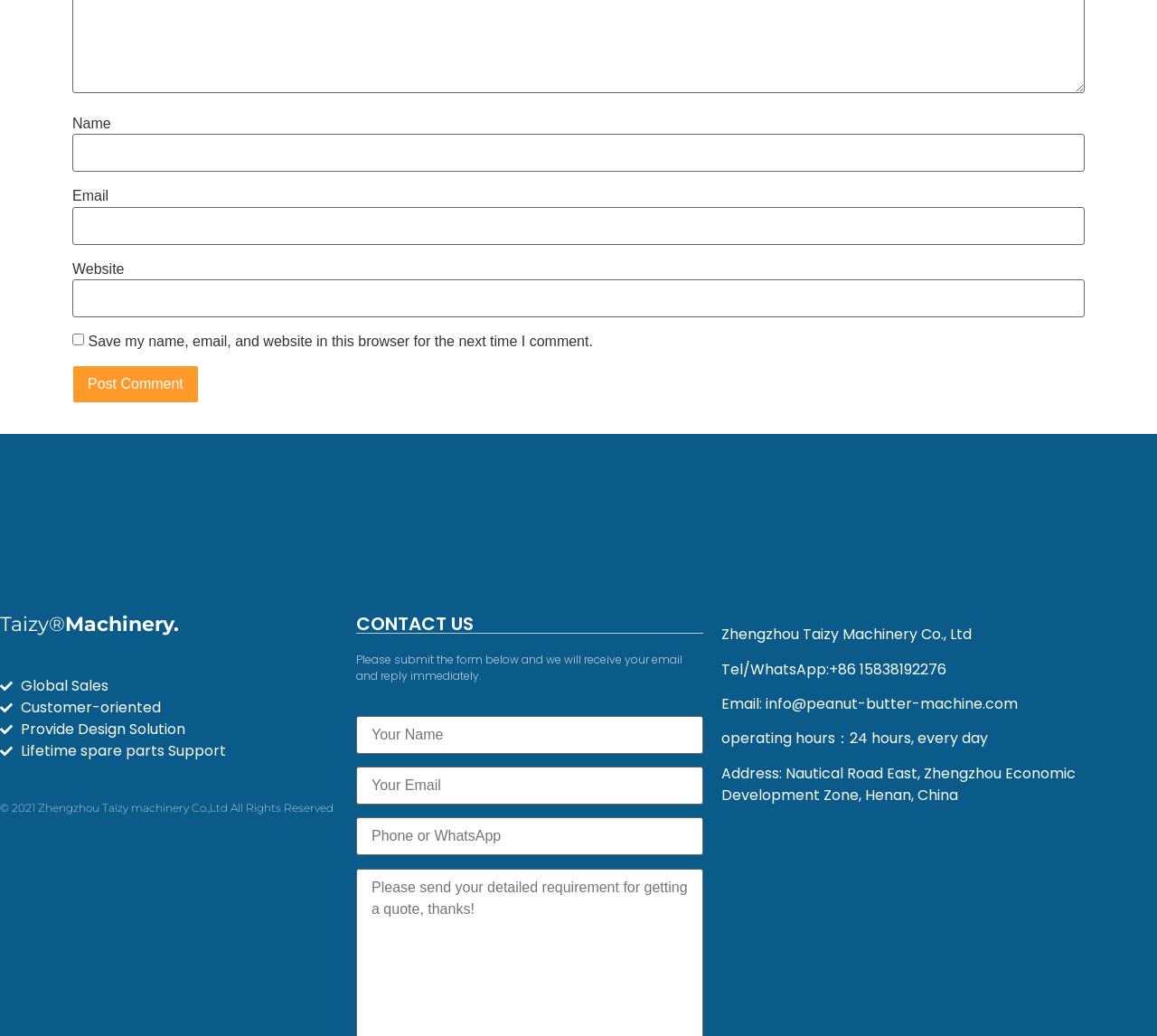Provide the bounding box coordinates of the section that needs to be clicked to accomplish the following instruction: "check the Disclosure and Reporting."

None